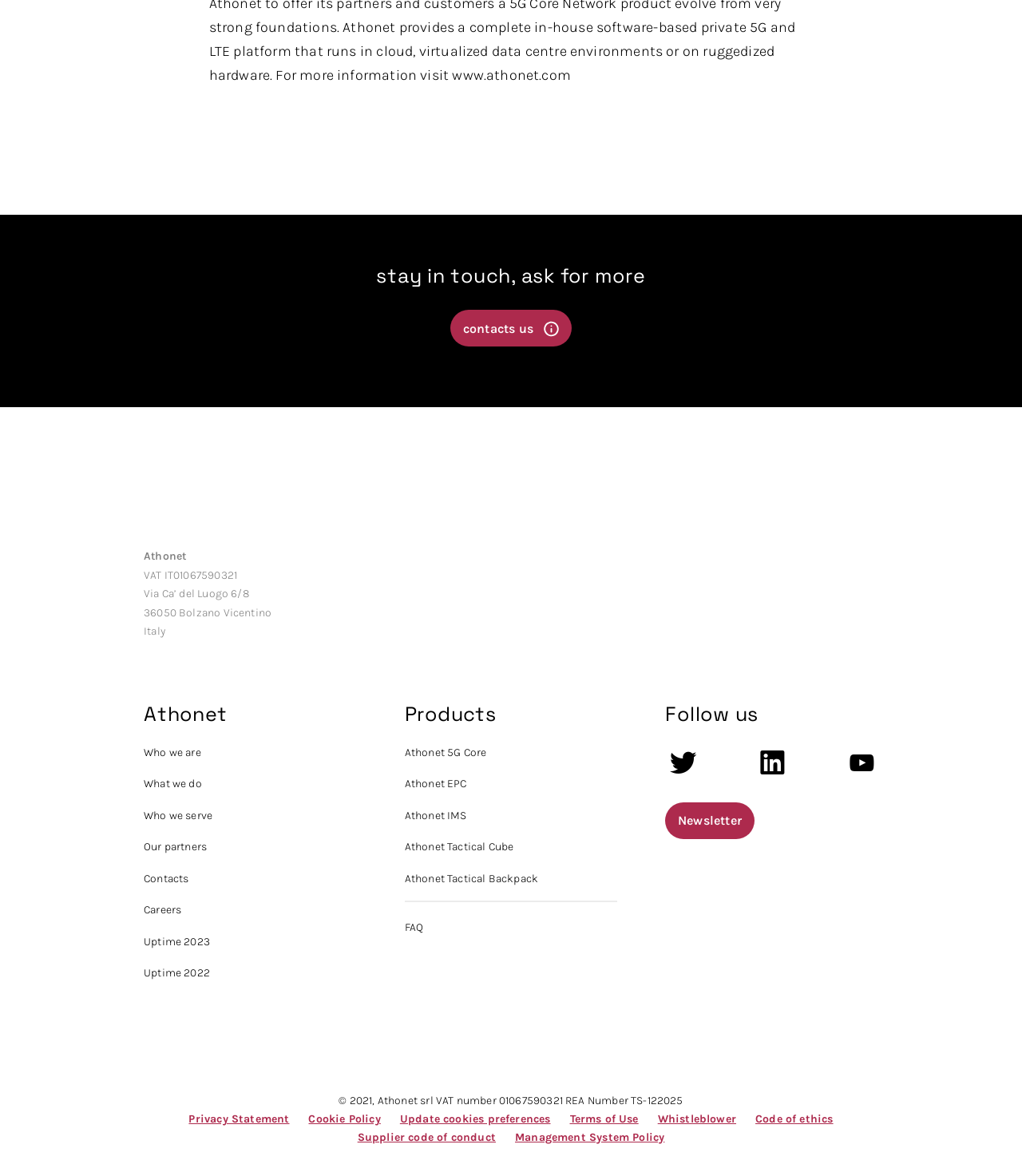Give a short answer using one word or phrase for the question:
What is the company name?

Athonet